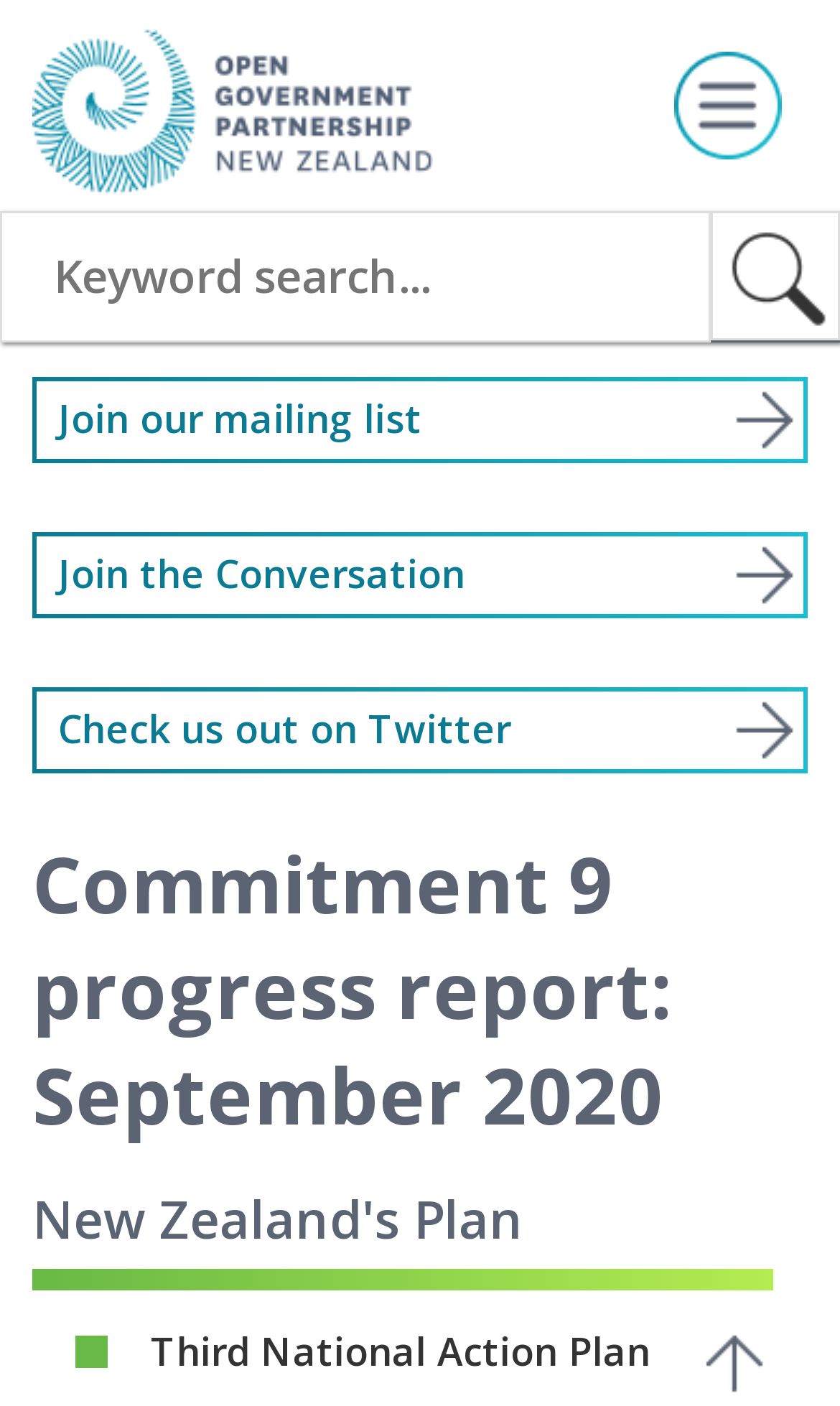Locate the bounding box coordinates of the clickable part needed for the task: "Toggle navigation".

[0.772, 0.03, 0.962, 0.119]